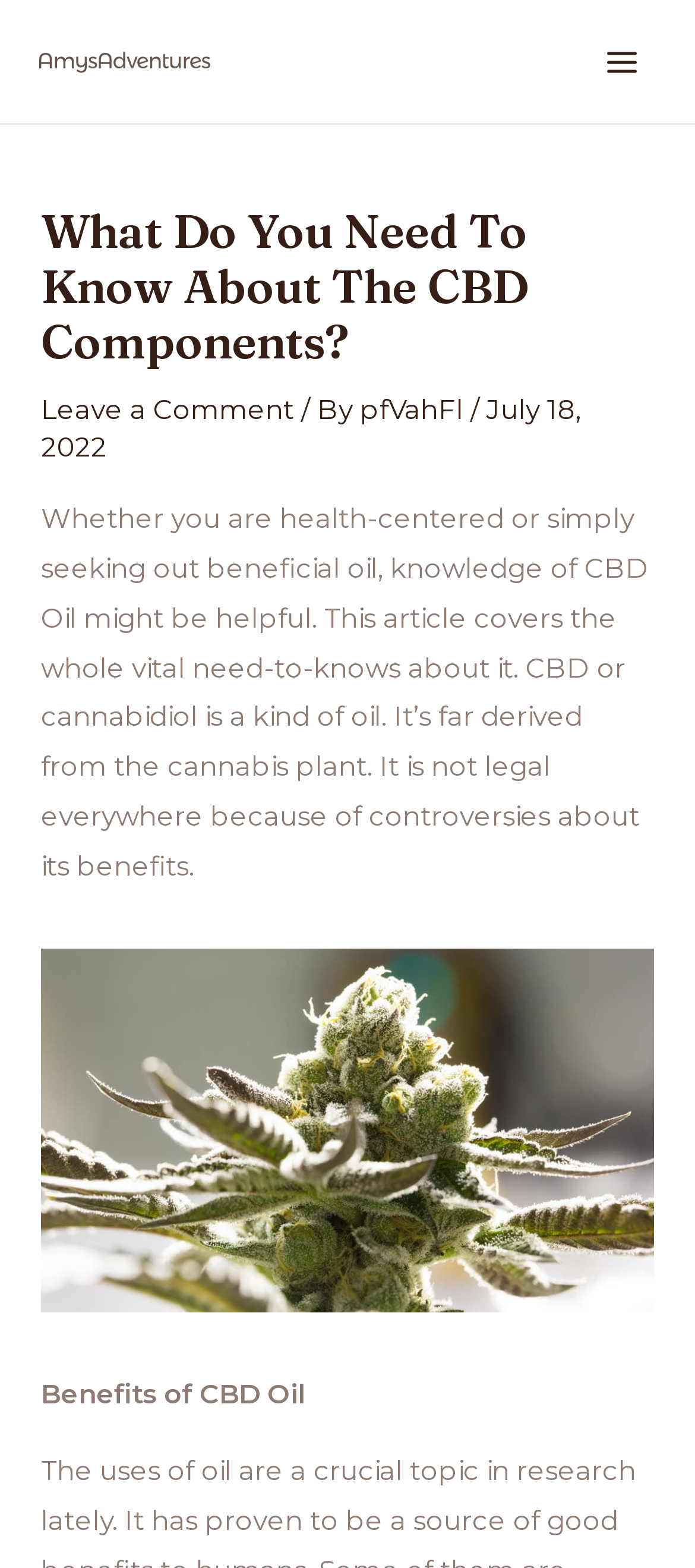Respond with a single word or phrase for the following question: 
What is mentioned below the main heading?

a paragraph and a figure